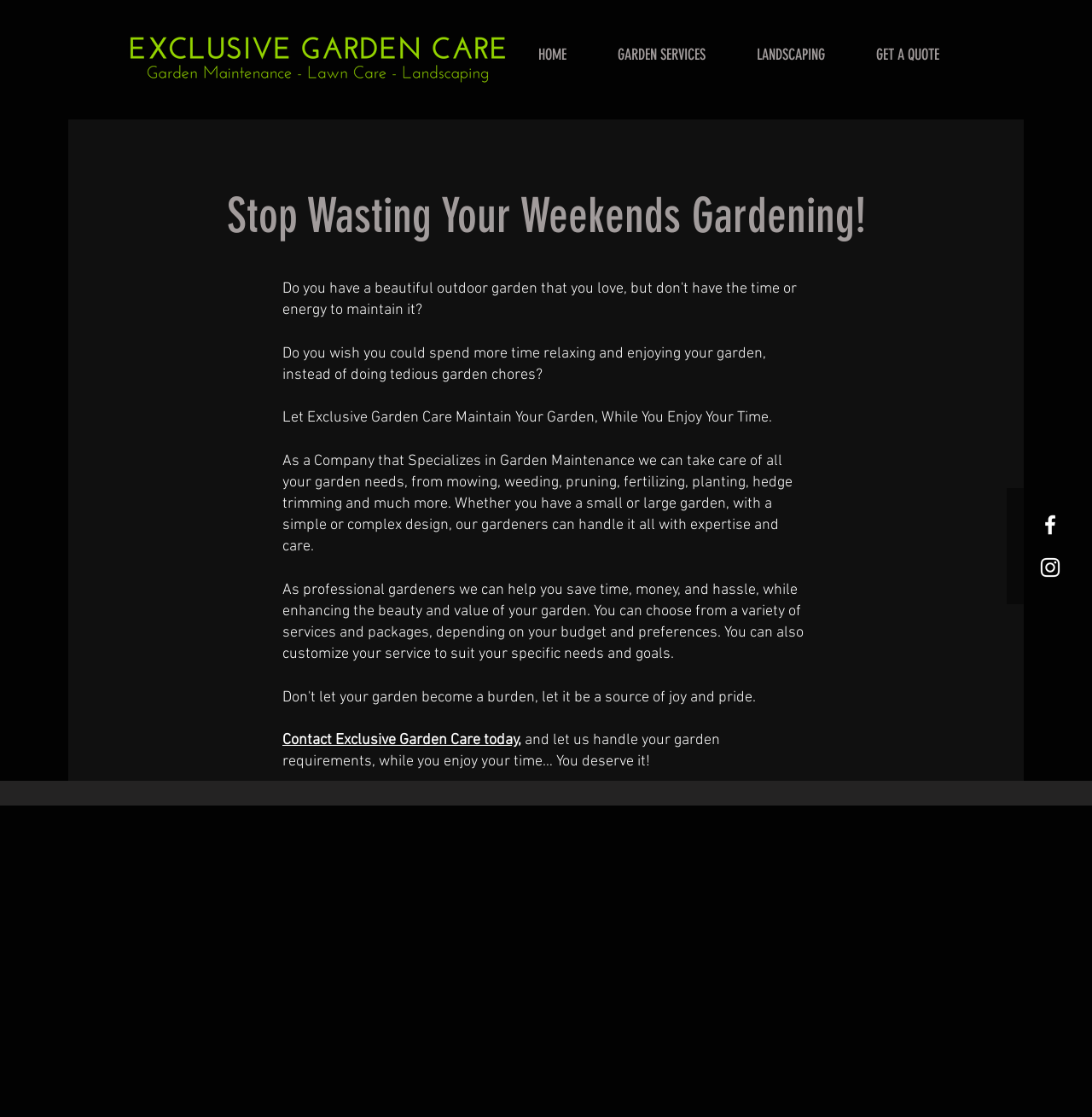Provide a one-word or brief phrase answer to the question:
What services do they offer?

Garden maintenance services